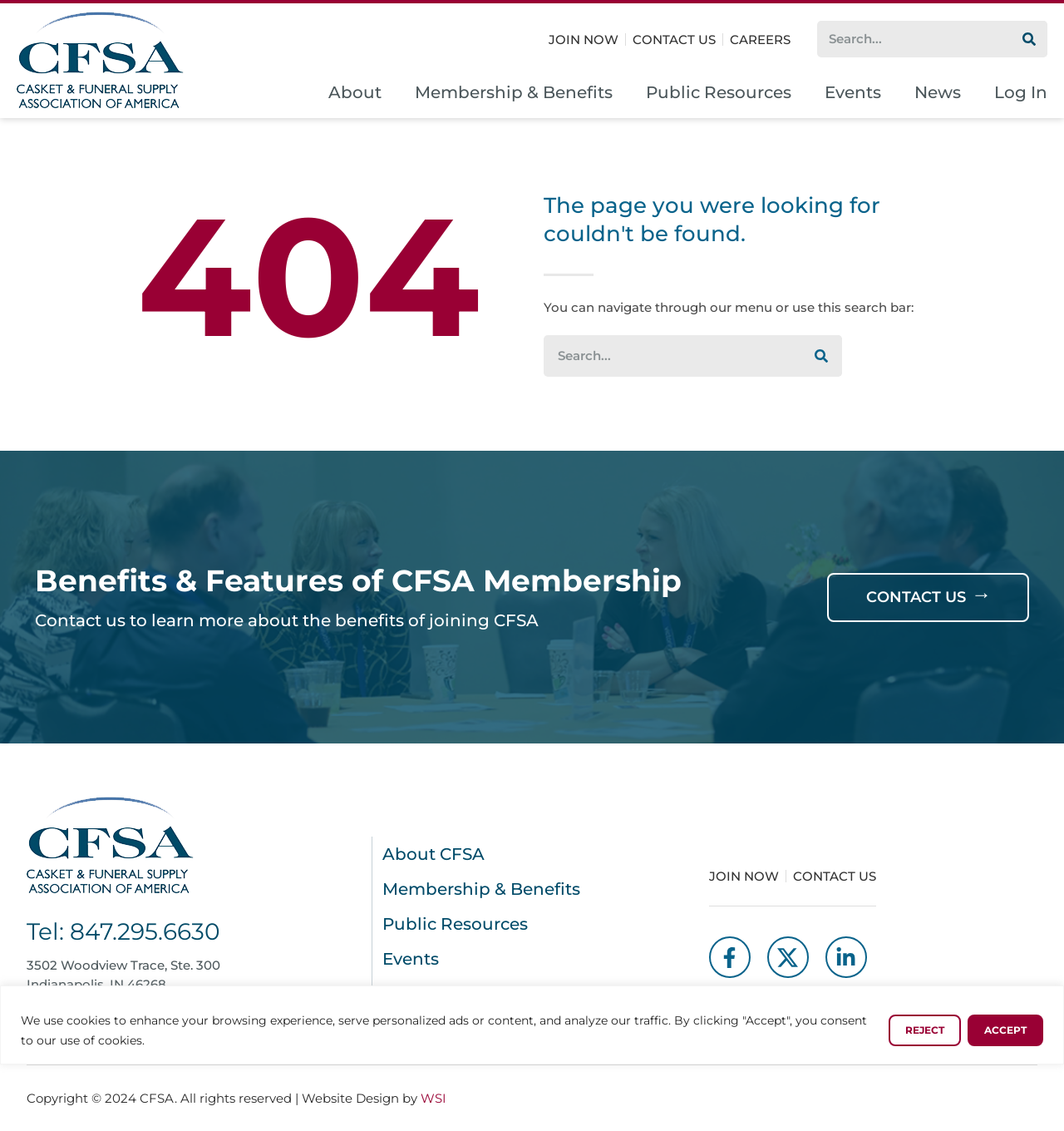Find and provide the bounding box coordinates for the UI element described with: "Lauren Newton".

None